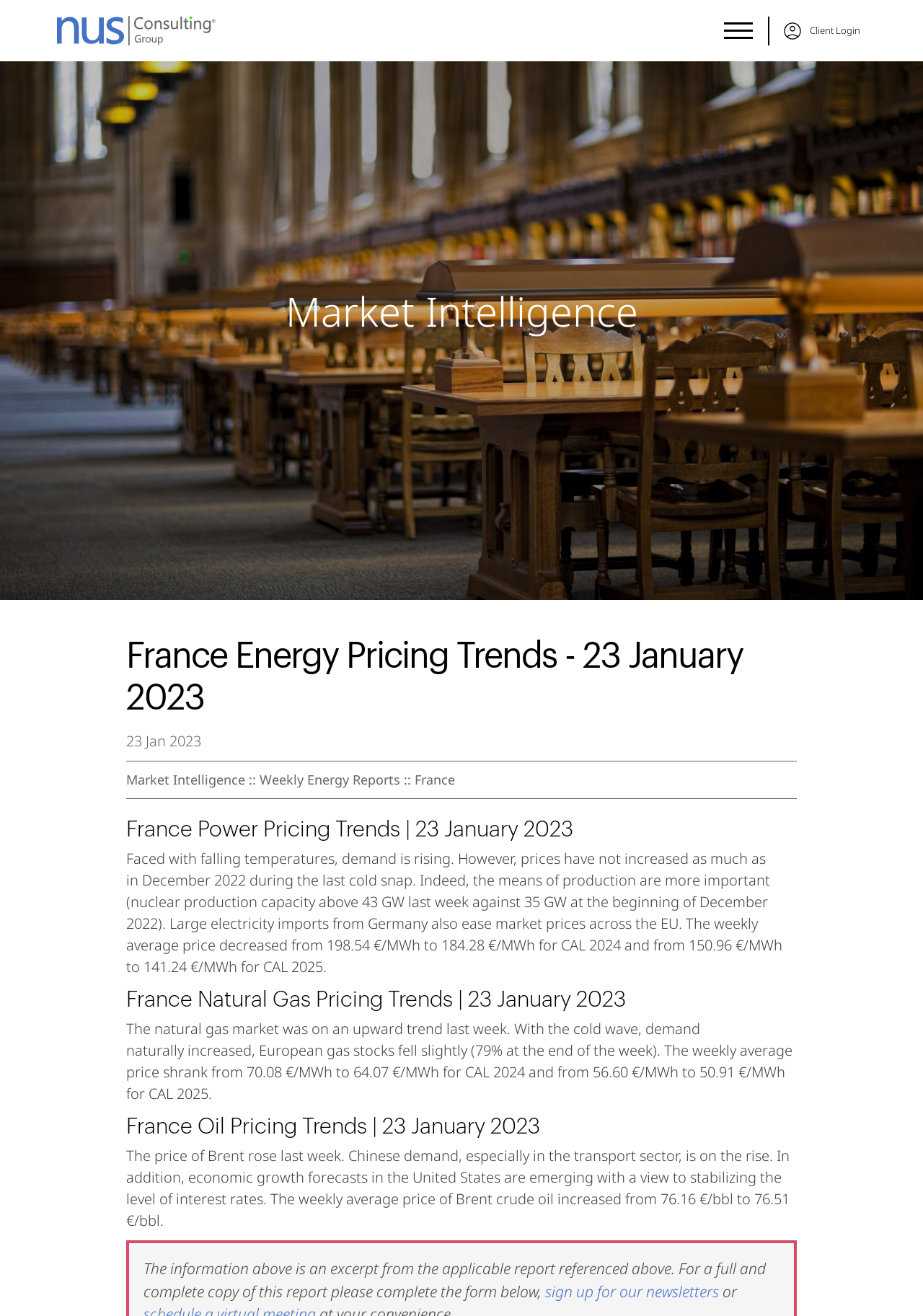How can I access the full report?
Please provide a single word or phrase answer based on the image.

Complete the form below